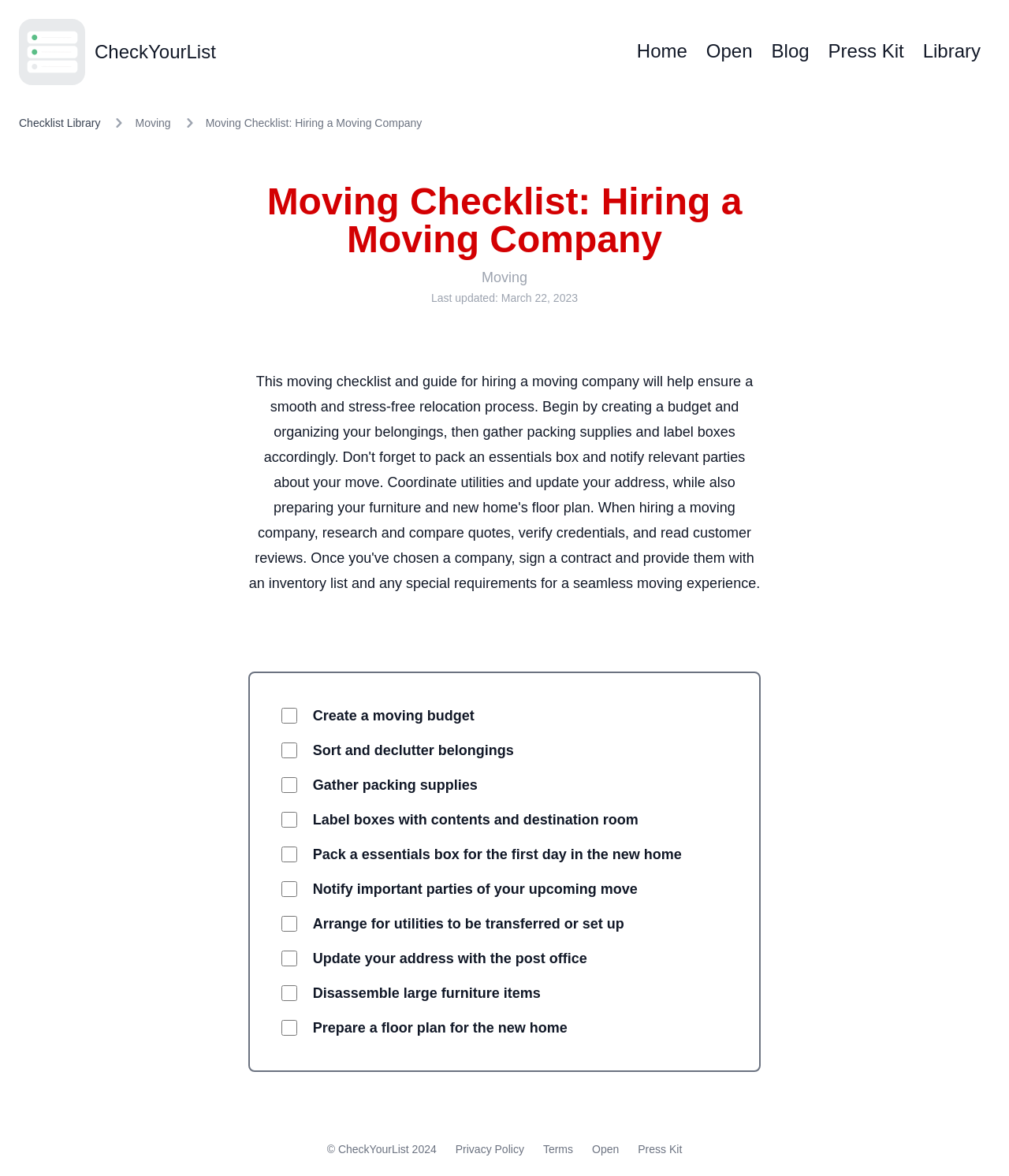Using the description "Press Kit", predict the bounding box of the relevant HTML element.

[0.821, 0.033, 0.896, 0.056]